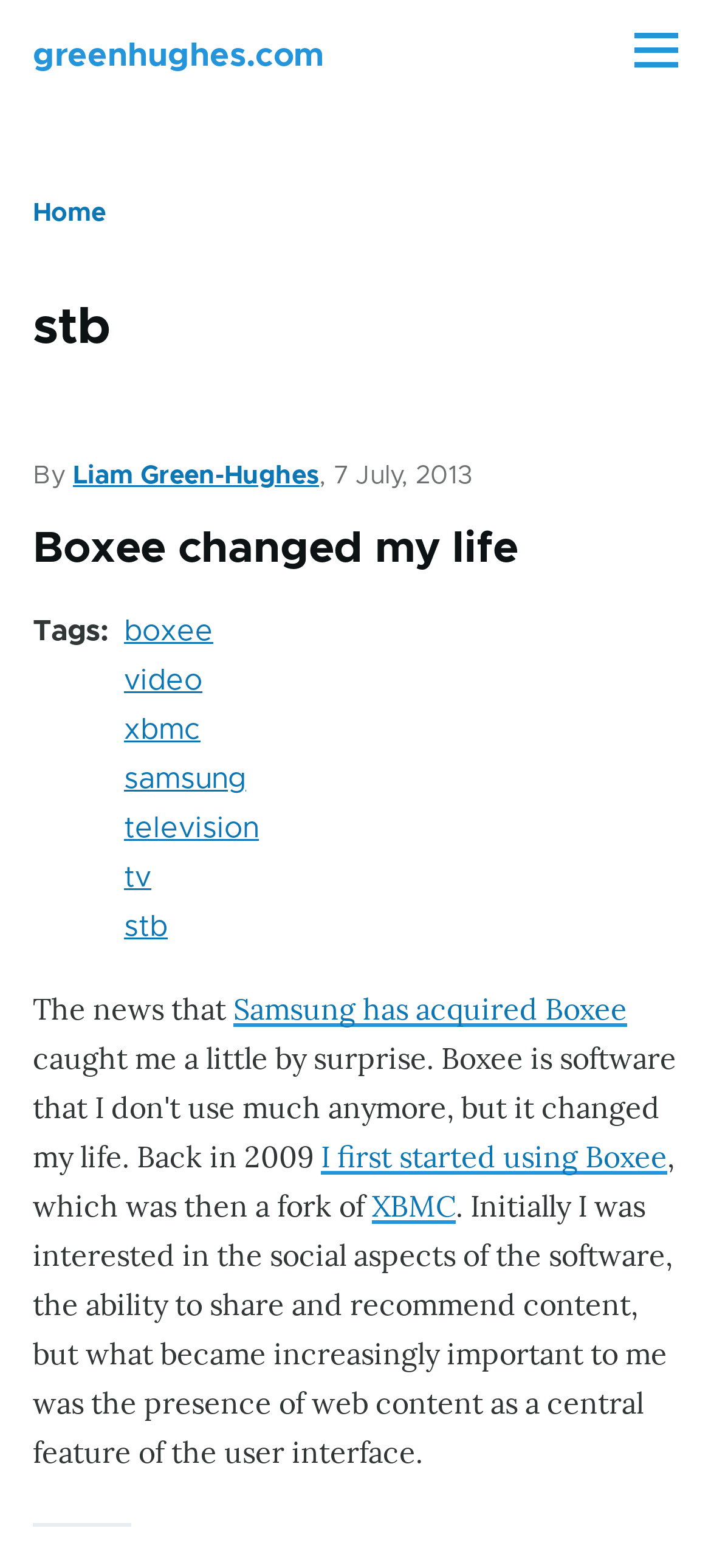Determine the bounding box for the described HTML element: "I first started using Boxee". Ensure the coordinates are four float numbers between 0 and 1 in the format [left, top, right, bottom].

[0.451, 0.726, 0.938, 0.749]